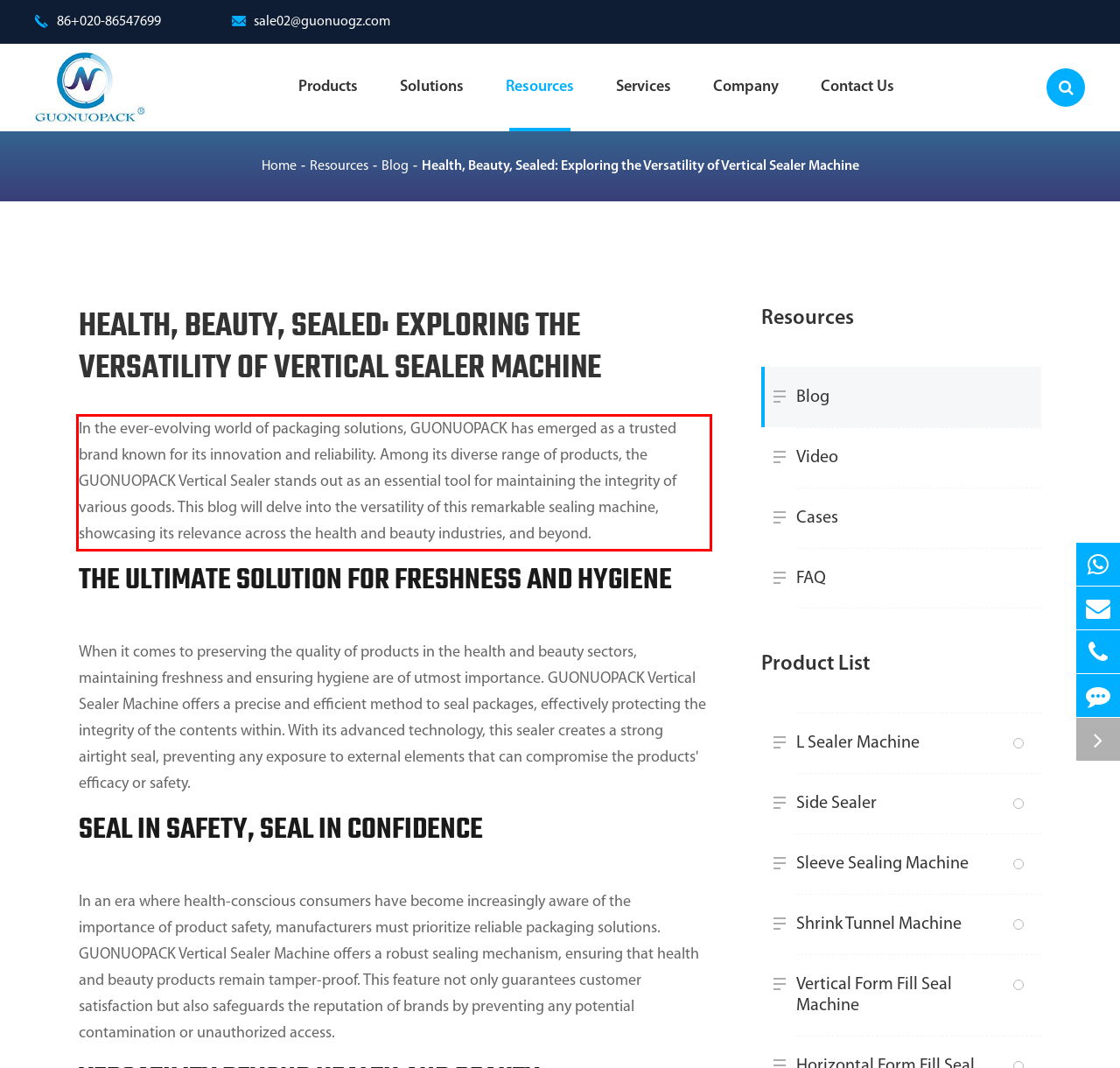In the screenshot of the webpage, find the red bounding box and perform OCR to obtain the text content restricted within this red bounding box.

In the ever-evolving world of packaging solutions, GUONUOPACK has emerged as a trusted brand known for its innovation and reliability. Among its diverse range of products, the GUONUOPACK Vertical Sealer stands out as an essential tool for maintaining the integrity of various goods. This blog will delve into the versatility of this remarkable sealing machine, showcasing its relevance across the health and beauty industries, and beyond.